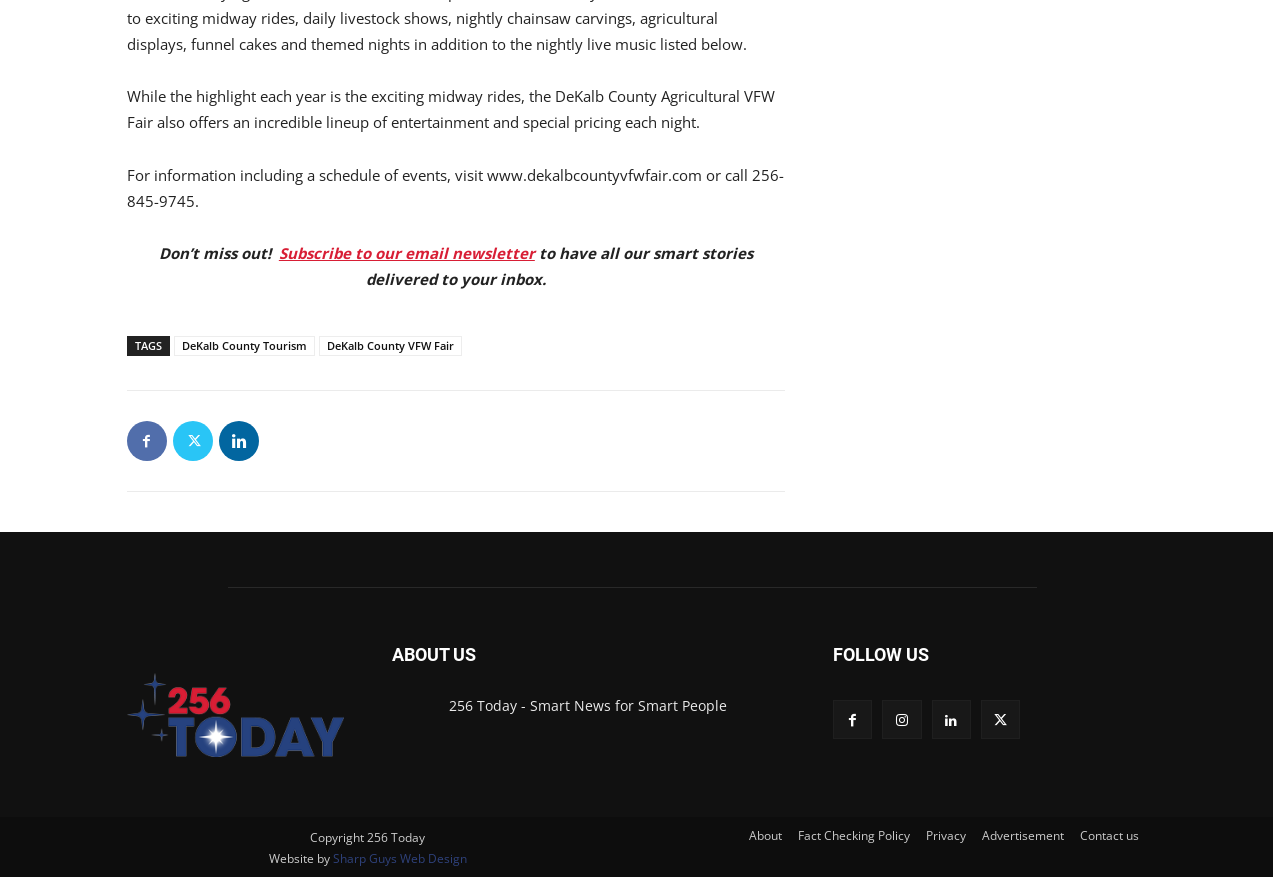Identify the bounding box coordinates necessary to click and complete the given instruction: "Follow 256 Today on social media".

[0.651, 0.798, 0.682, 0.843]